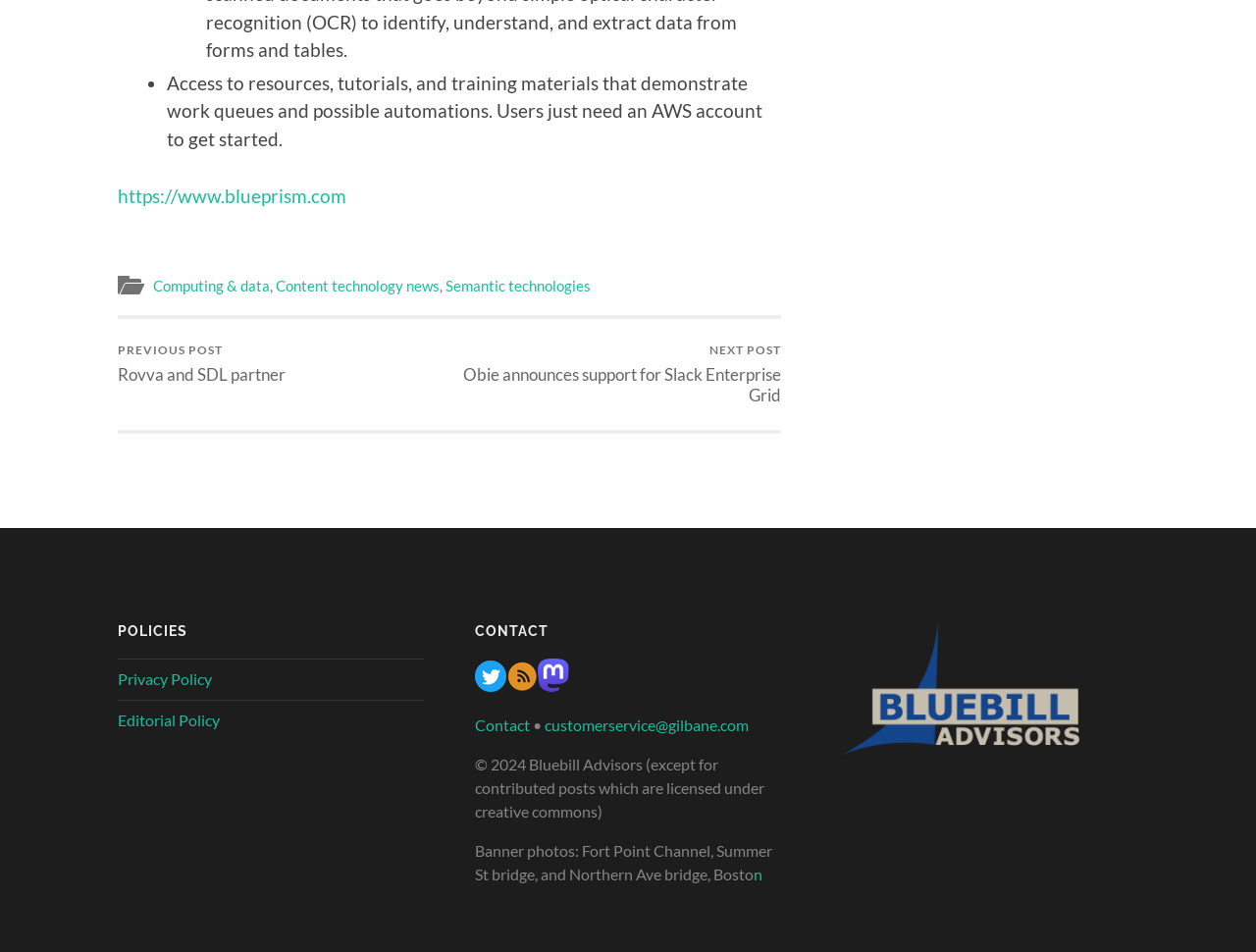Give the bounding box coordinates for this UI element: "alt="Bluebill Advisors Inc logo"". The coordinates should be four float numbers between 0 and 1, arranged as [left, top, right, bottom].

[0.662, 0.781, 0.87, 0.801]